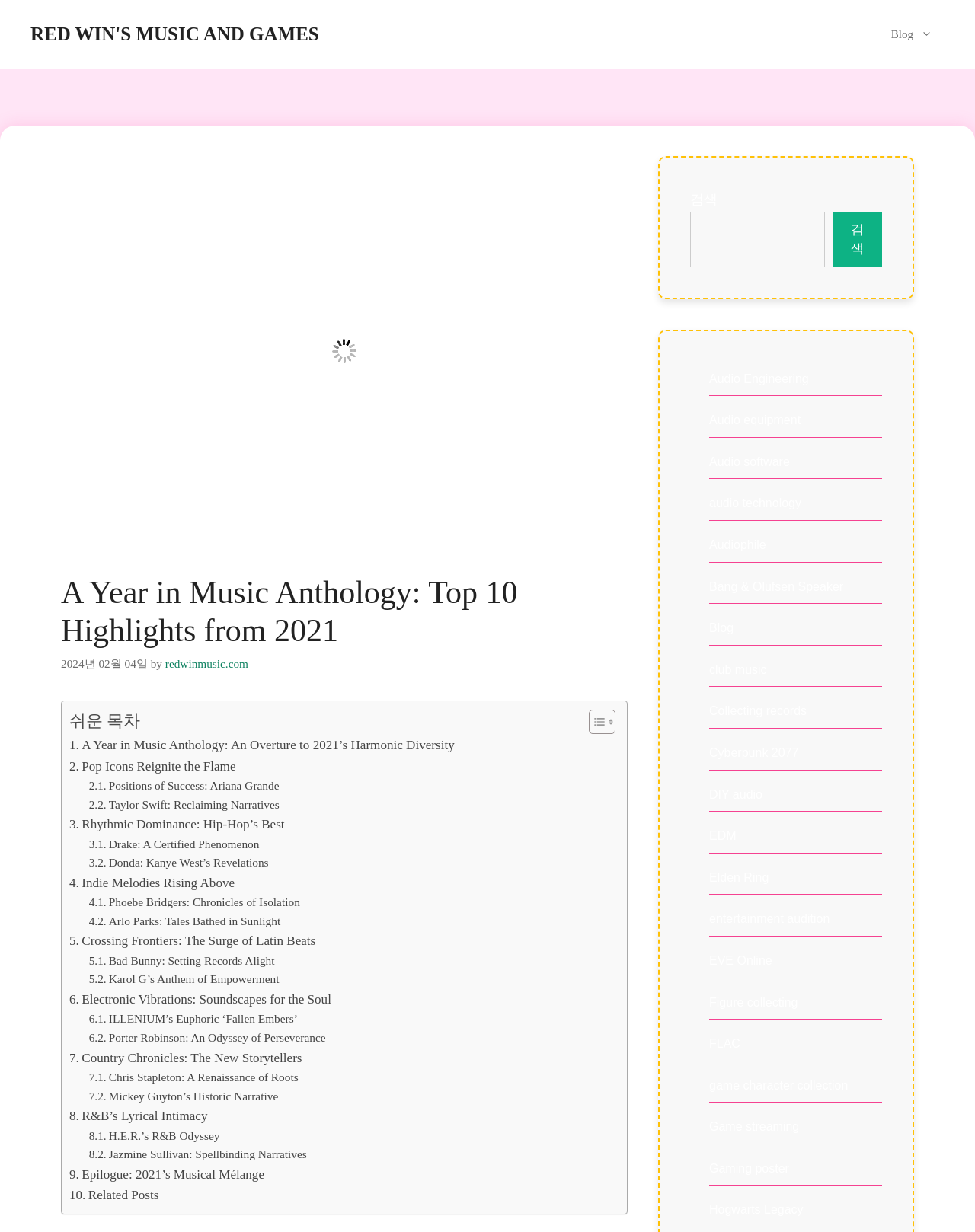Please determine the main heading text of this webpage.

A Year in Music Anthology: Top 10 Highlights from 2021